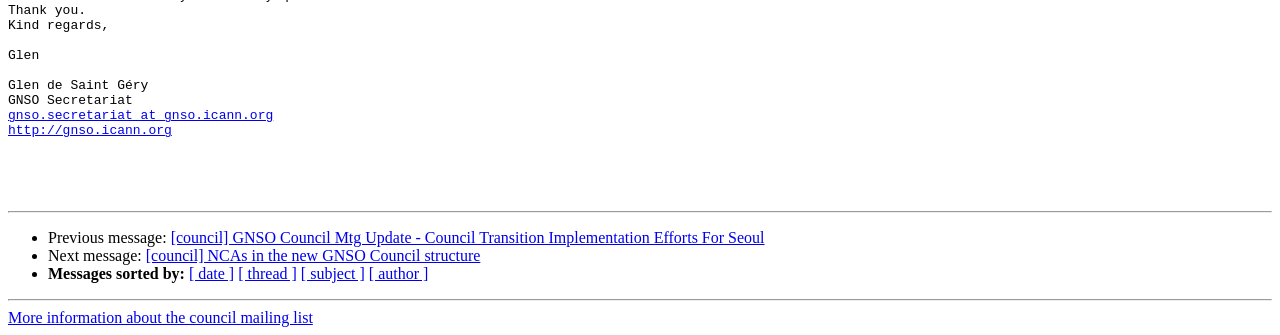What is the topic of the previous message?
Refer to the image and offer an in-depth and detailed answer to the question.

The topic of the previous message can be found in the middle section of the webpage. It is a link element with a bounding box coordinate of [0.133, 0.685, 0.597, 0.736]. The text of the link is '[council] GNSO Council Mtg Update - Council Transition Implementation Efforts For Seoul'.